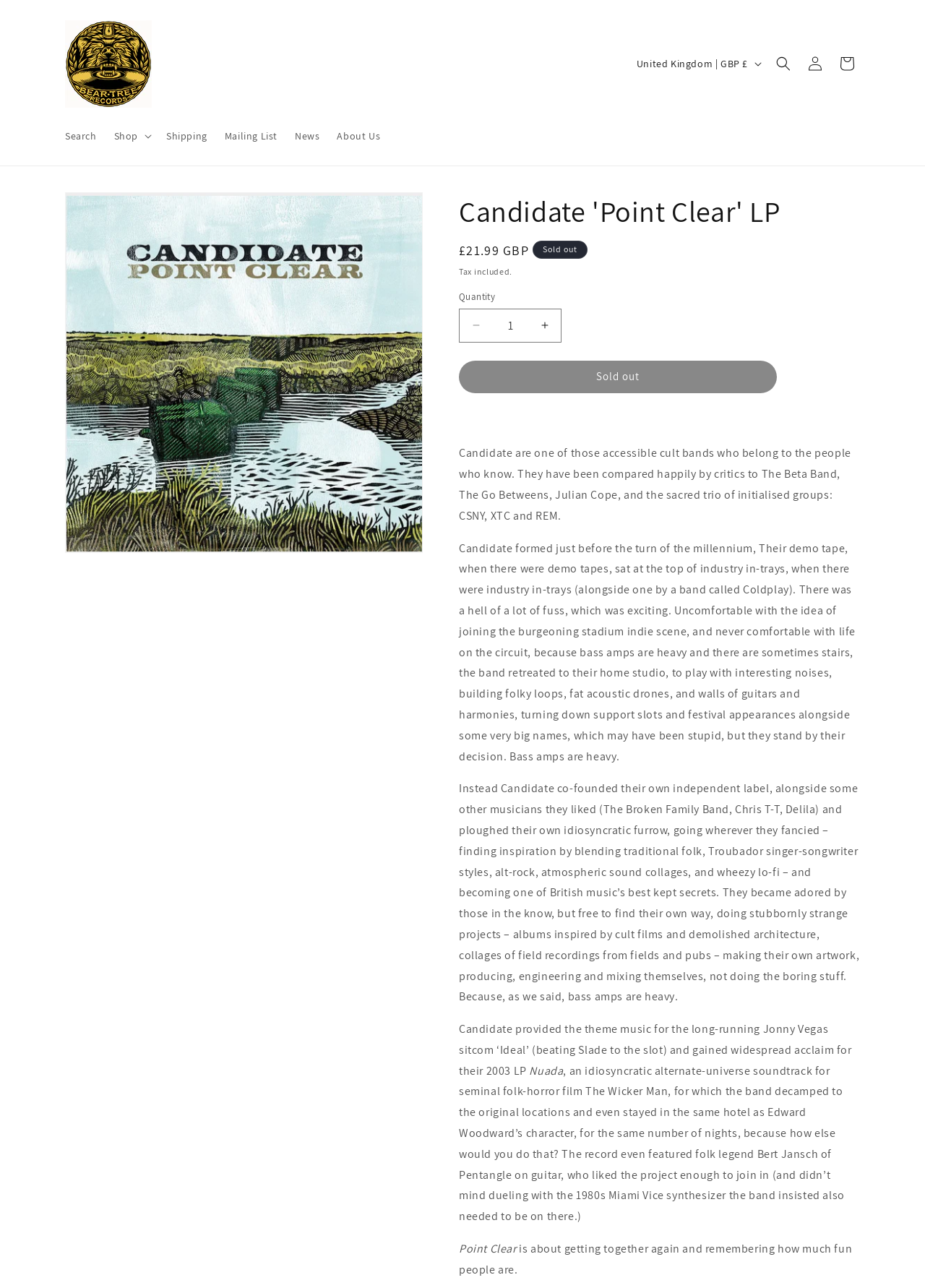What is the name of the band?
Please answer the question as detailed as possible.

The name of the band can be found in the product information section, where it says 'Candidate 'Point Clear' LP'.